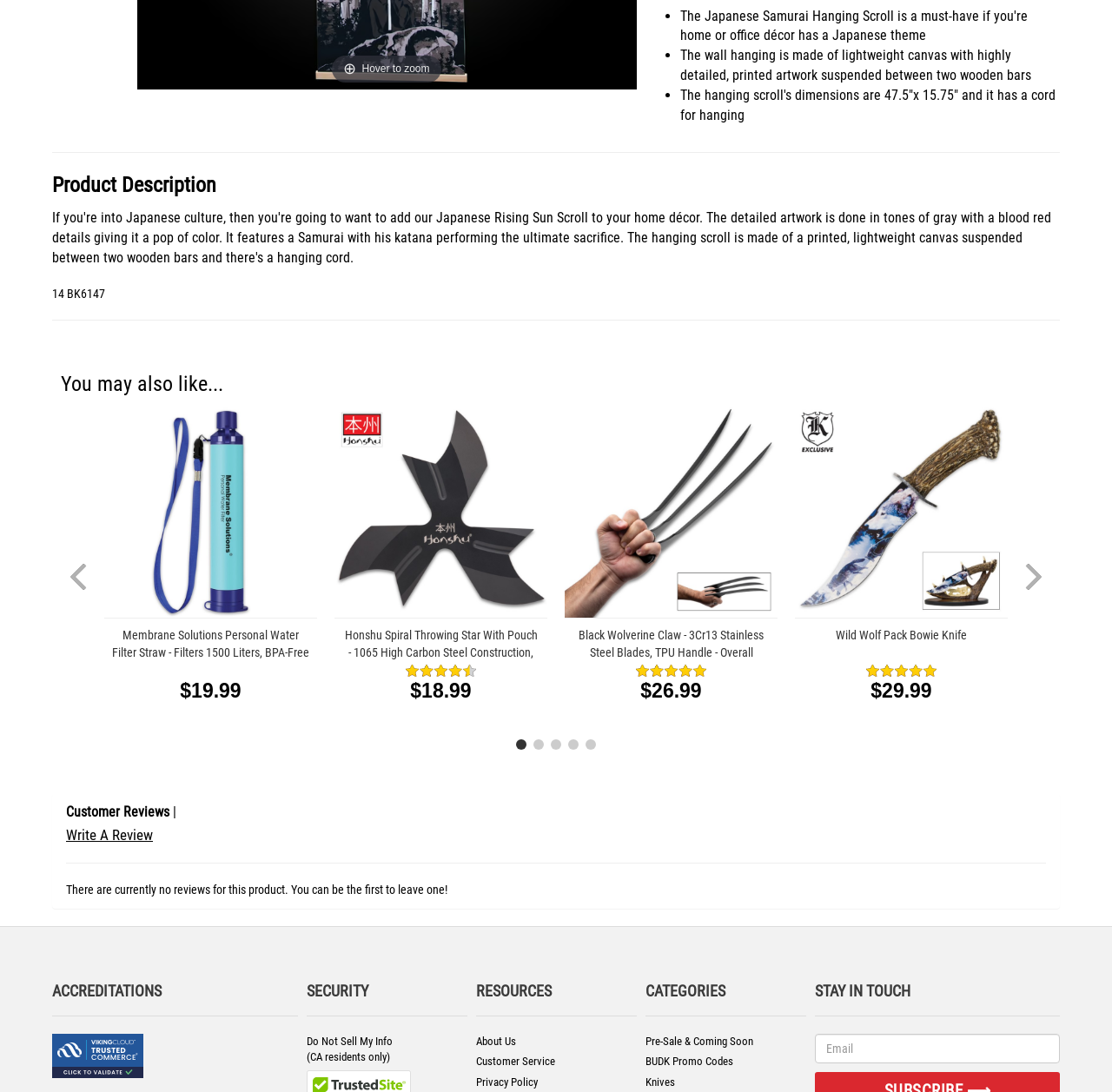Determine the bounding box of the UI element mentioned here: "About / Contact / Subscribe". The coordinates must be in the format [left, top, right, bottom] with values ranging from 0 to 1.

None